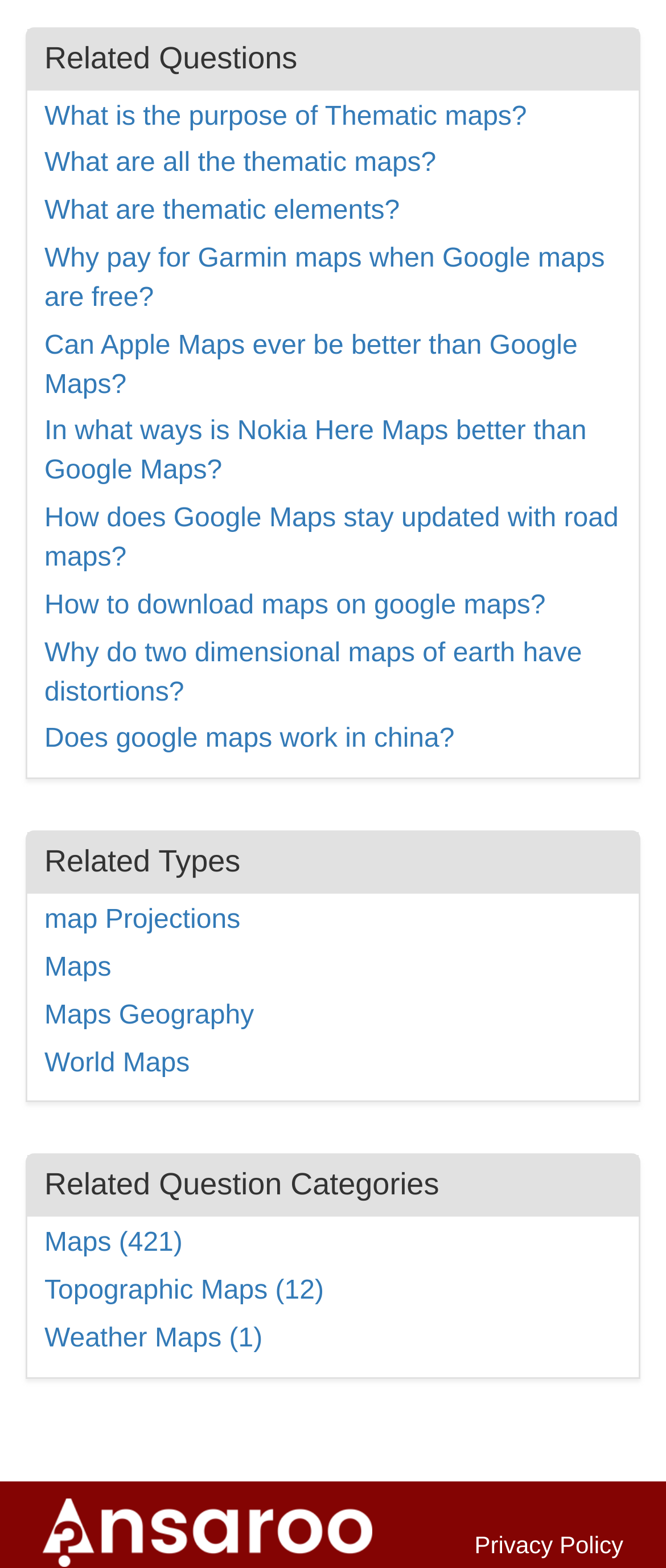Identify the bounding box coordinates of the section to be clicked to complete the task described by the following instruction: "Browse Maps". The coordinates should be four float numbers between 0 and 1, formatted as [left, top, right, bottom].

[0.067, 0.608, 0.167, 0.626]